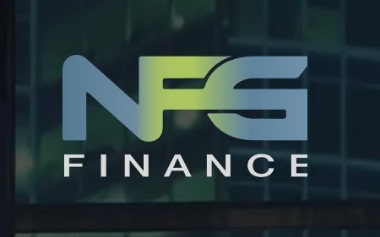Elaborate on all the features and components visible in the image.

The image features the logo of "NFG Finance," prominently displayed against a backdrop that suggests a dynamic and modern financial environment. The logo incorporates a sleek design with the letters "NFG" stylized in a contemporary manner, showcasing a gradient color scheme that transitions from green to blue. Below the logo, the word "FINANCE" is clearly articulated in a bold, straightforward font, emphasizing the company's focus on financial services. This visual representation aligns with the themes presented in the surrounding text, which discusses the advantages of the NFG Finance Forex brokerage, suitable for both experienced and novice traders in the market. The overall design conveys professionalism and innovation in the financial sector.